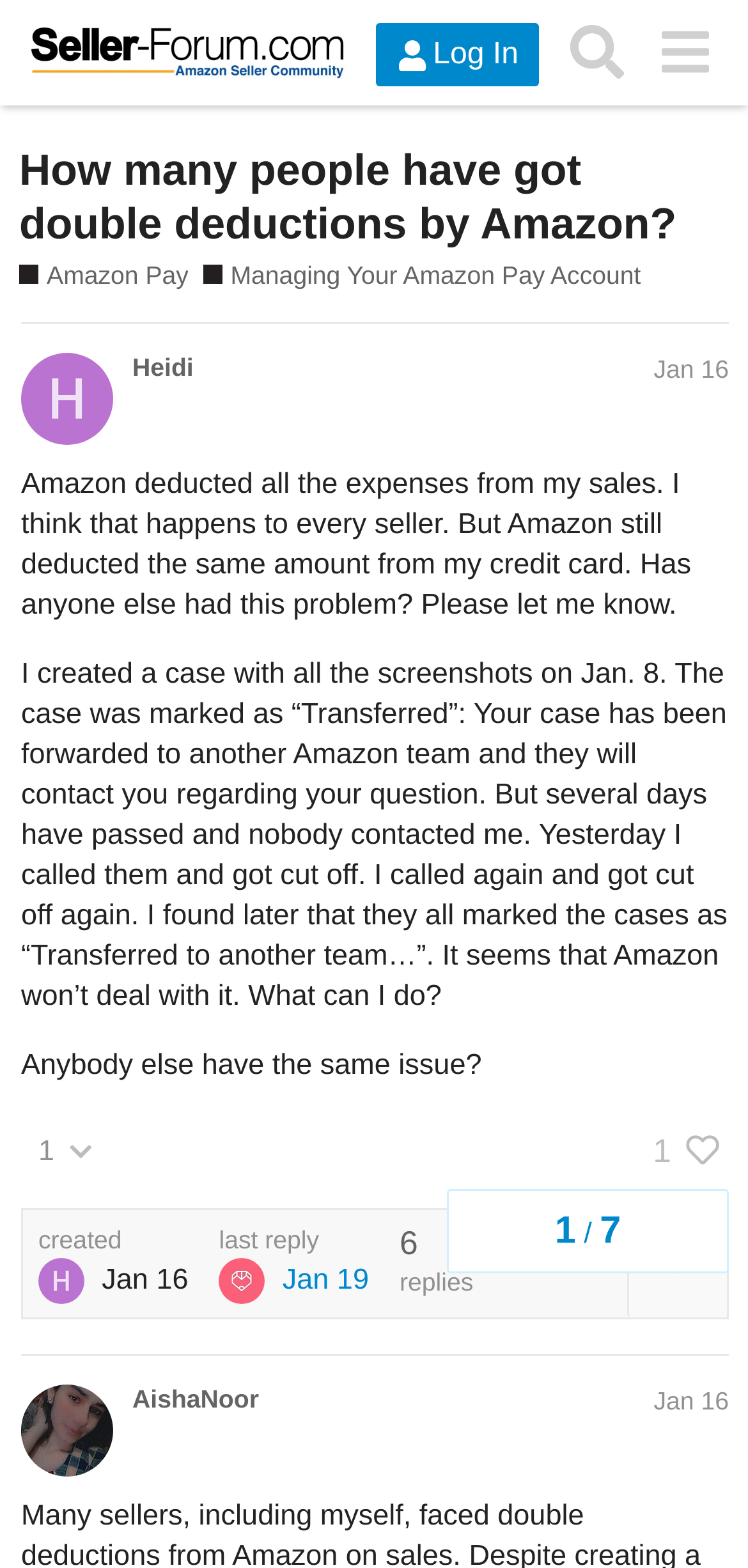Articulate a complete and detailed caption of the webpage elements.

This webpage appears to be a forum discussion page on Amazon Seller Forum. At the top, there is a header section with a link to "Amazon Seller Forum" and buttons for "Log In", "Search", and a menu. Below the header, there is a heading that reads "How many people have got double deductions by Amazon?" followed by links to "Amazon Pay" and "Managing Your Amazon Pay Account".

The main content of the page is a discussion thread with two posts. The first post is from a user named "Heidi" and is dated January 16. The post describes an issue with Amazon deducting expenses from sales and then deducting the same amount from the user's credit card. The user asks if anyone else has experienced this problem. The post also mentions that the user created a case with Amazon but has not received a response.

Below the first post, there are several buttons and links, including a button to view replies, a button to like the post, and a link to view the last reply. There is also a section that displays the number of replies and the date of the last reply.

The second post is from a user named "AishaNoor" and is also dated January 16. The content of this post is not explicitly stated, but it appears to be a response to the original post.

Throughout the page, there are several images, including icons for the buttons and links, as well as a logo for the Amazon Seller Forum. The layout of the page is organized, with clear headings and concise text, making it easy to follow the discussion thread.